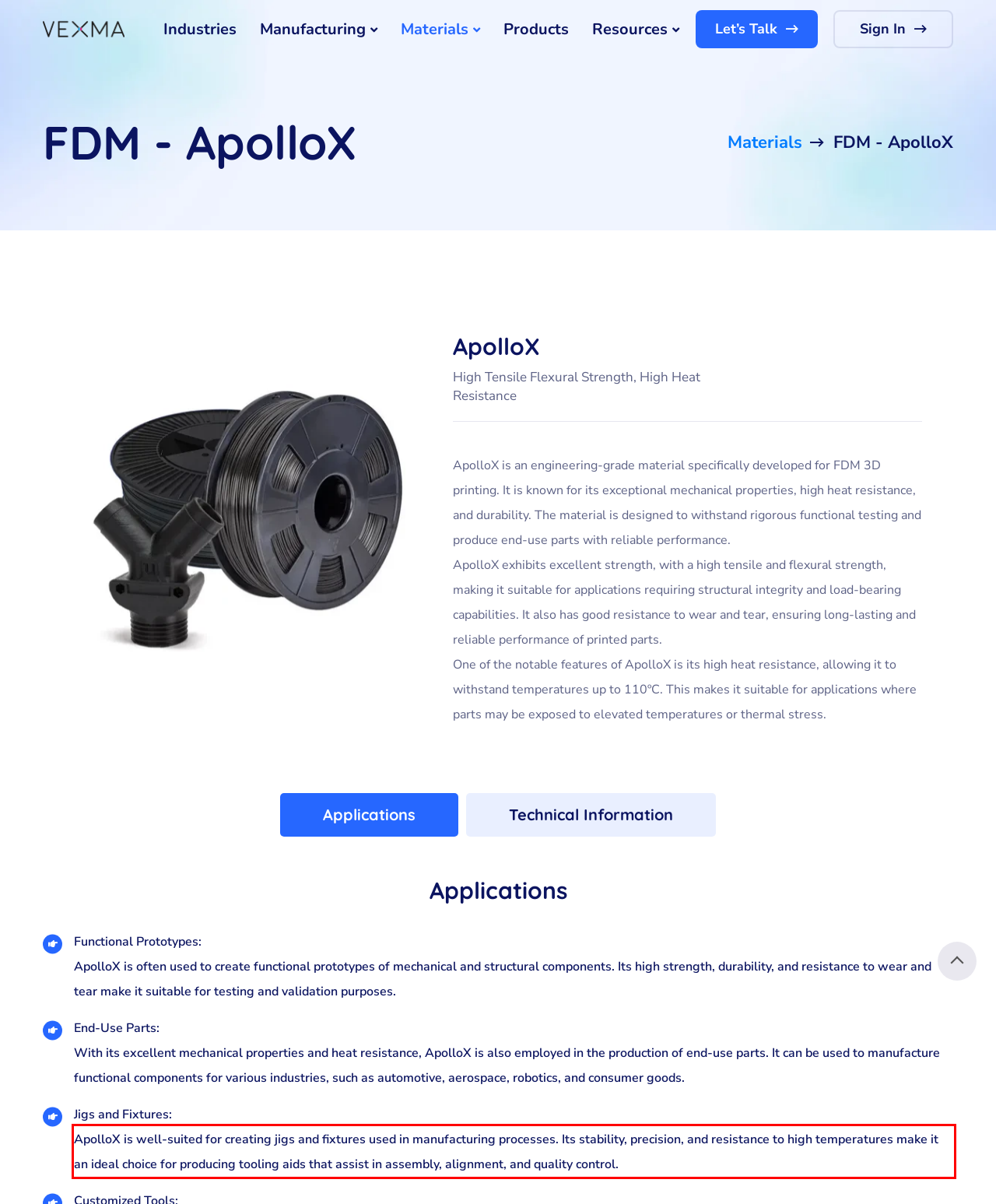Using the webpage screenshot, recognize and capture the text within the red bounding box.

ApolloX is well-suited for creating jigs and fixtures used in manufacturing processes. Its stability, precision, and resistance to high temperatures make it an ideal choice for producing tooling aids that assist in assembly, alignment, and quality control.